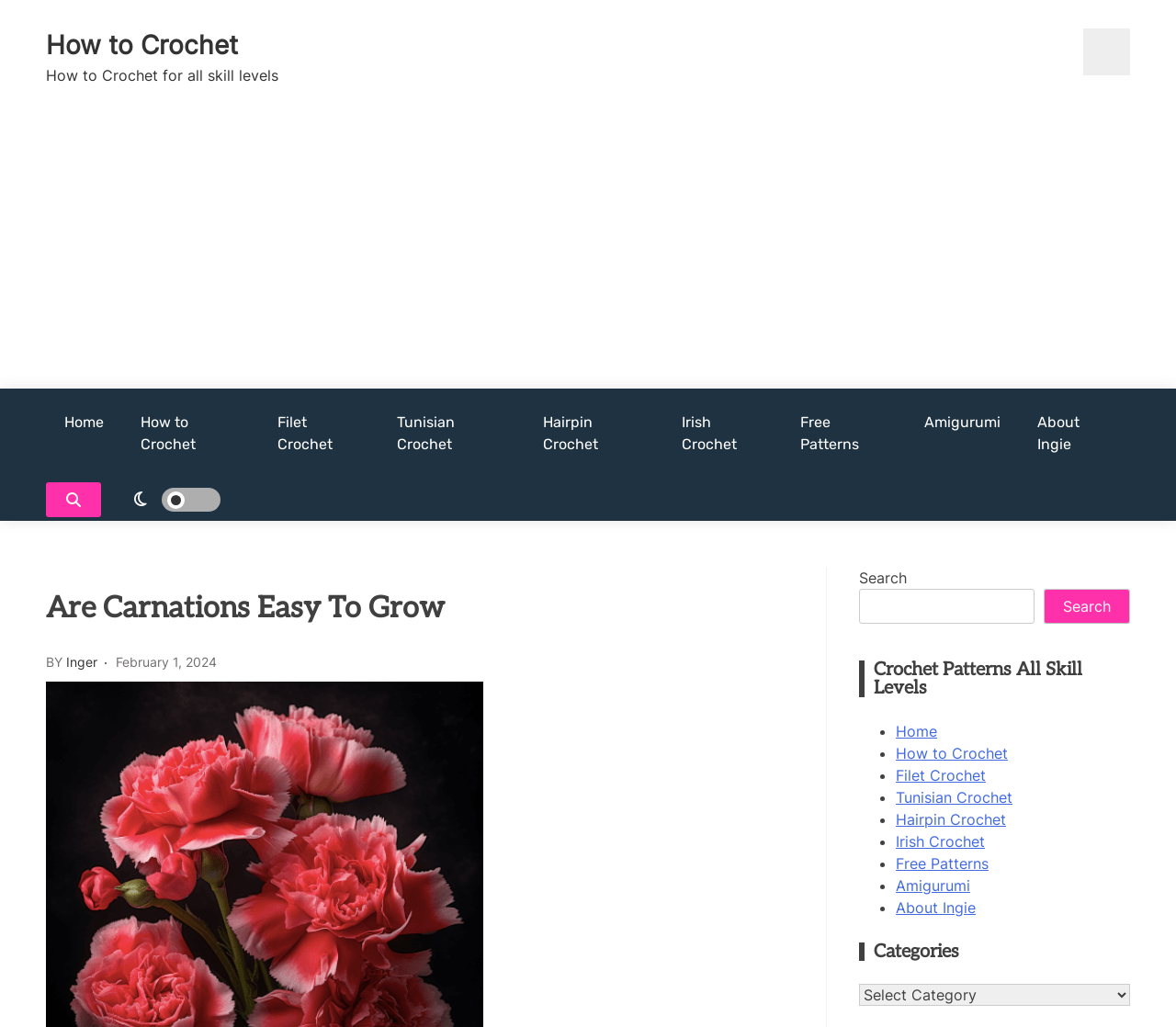Determine the bounding box coordinates of the section I need to click to execute the following instruction: "Click on the 'How to Crochet' link". Provide the coordinates as four float numbers between 0 and 1, i.e., [left, top, right, bottom].

[0.039, 0.029, 0.202, 0.059]